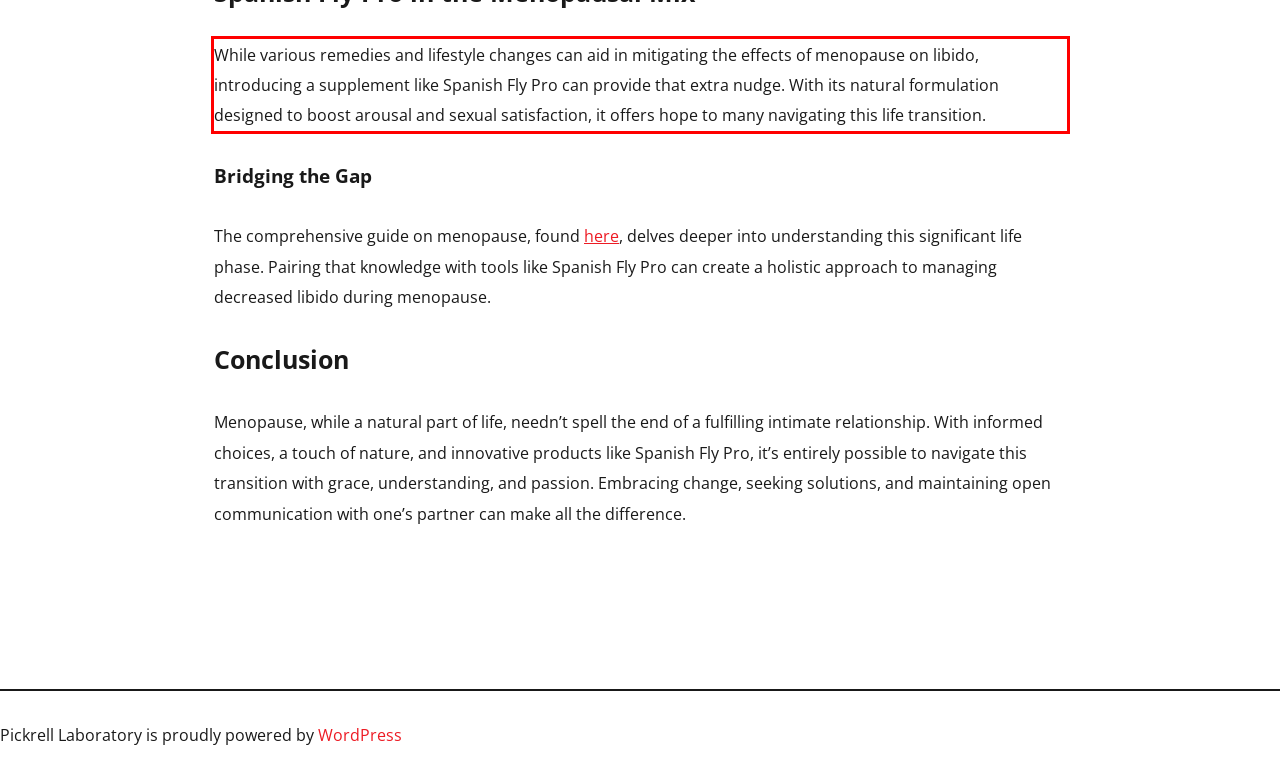Within the provided webpage screenshot, find the red rectangle bounding box and perform OCR to obtain the text content.

While various remedies and lifestyle changes can aid in mitigating the effects of menopause on libido, introducing a supplement like Spanish Fly Pro can provide that extra nudge. With its natural formulation designed to boost arousal and sexual satisfaction, it offers hope to many navigating this life transition.